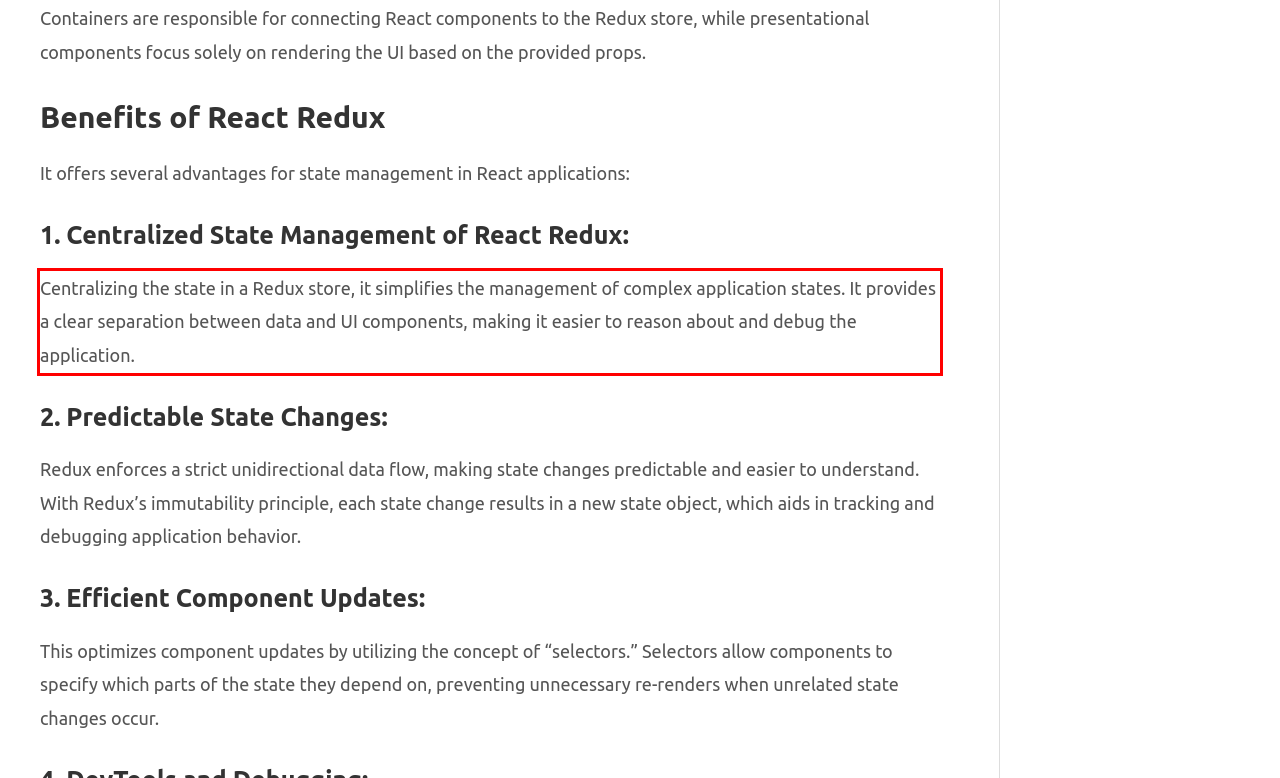Within the screenshot of the webpage, locate the red bounding box and use OCR to identify and provide the text content inside it.

Centralizing the state in a Redux store, it simplifies the management of complex application states. It provides a clear separation between data and UI components, making it easier to reason about and debug the application.